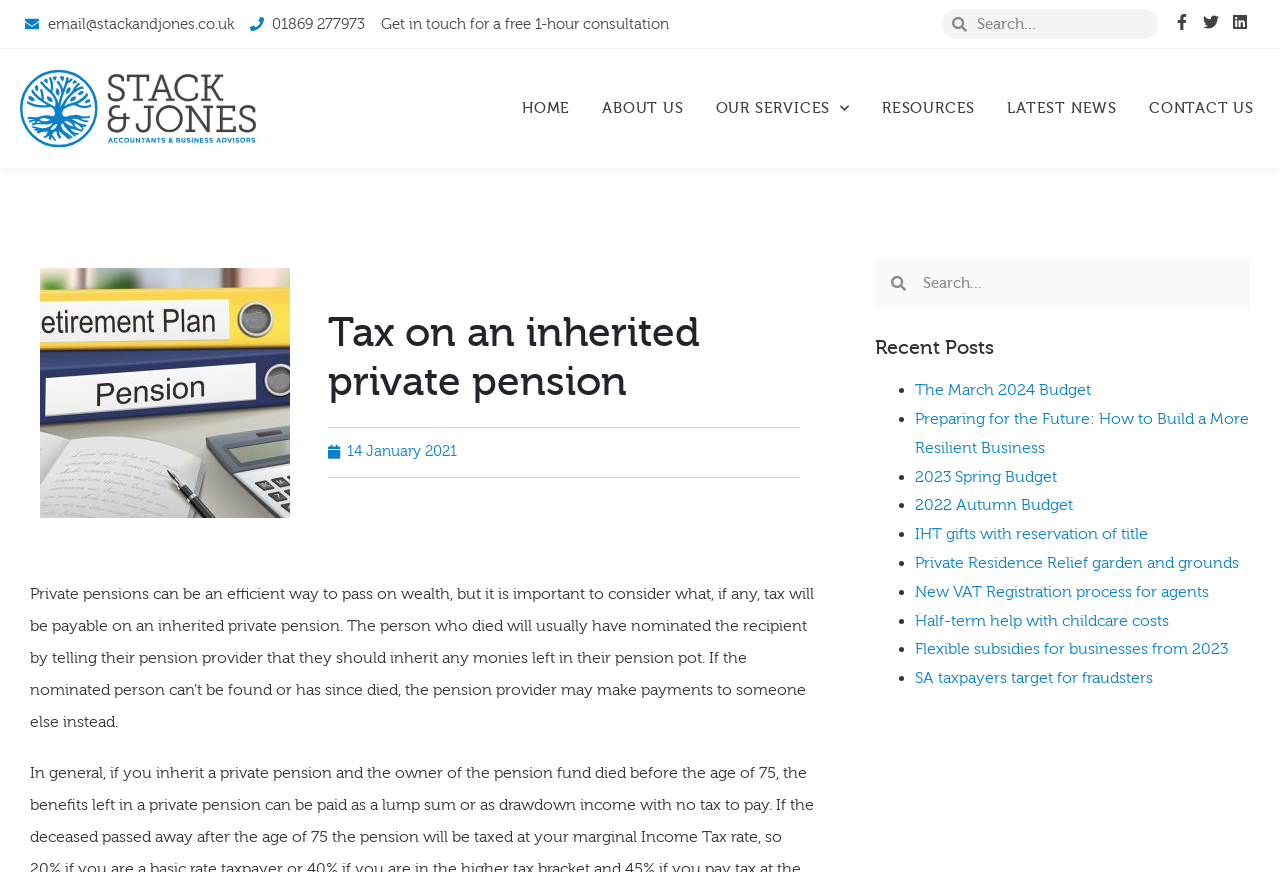How many recent posts are listed?
Carefully examine the image and provide a detailed answer to the question.

I found the number of recent posts by looking at the list of links under the 'Recent Posts' heading. There are 9 links listed, each with a bullet point, indicating that there are 9 recent posts.